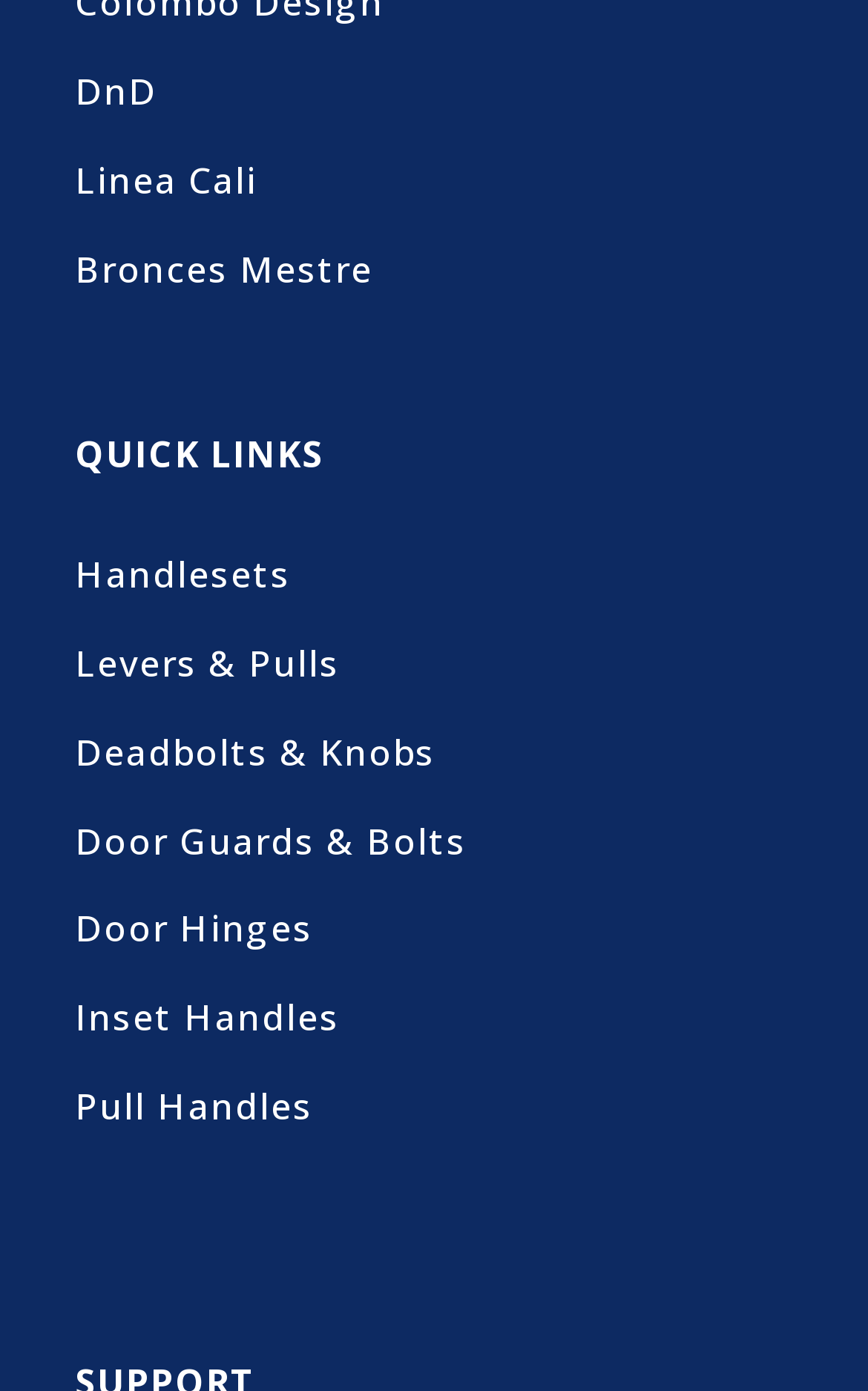Kindly provide the bounding box coordinates of the section you need to click on to fulfill the given instruction: "click on DnD".

[0.086, 0.048, 0.181, 0.083]